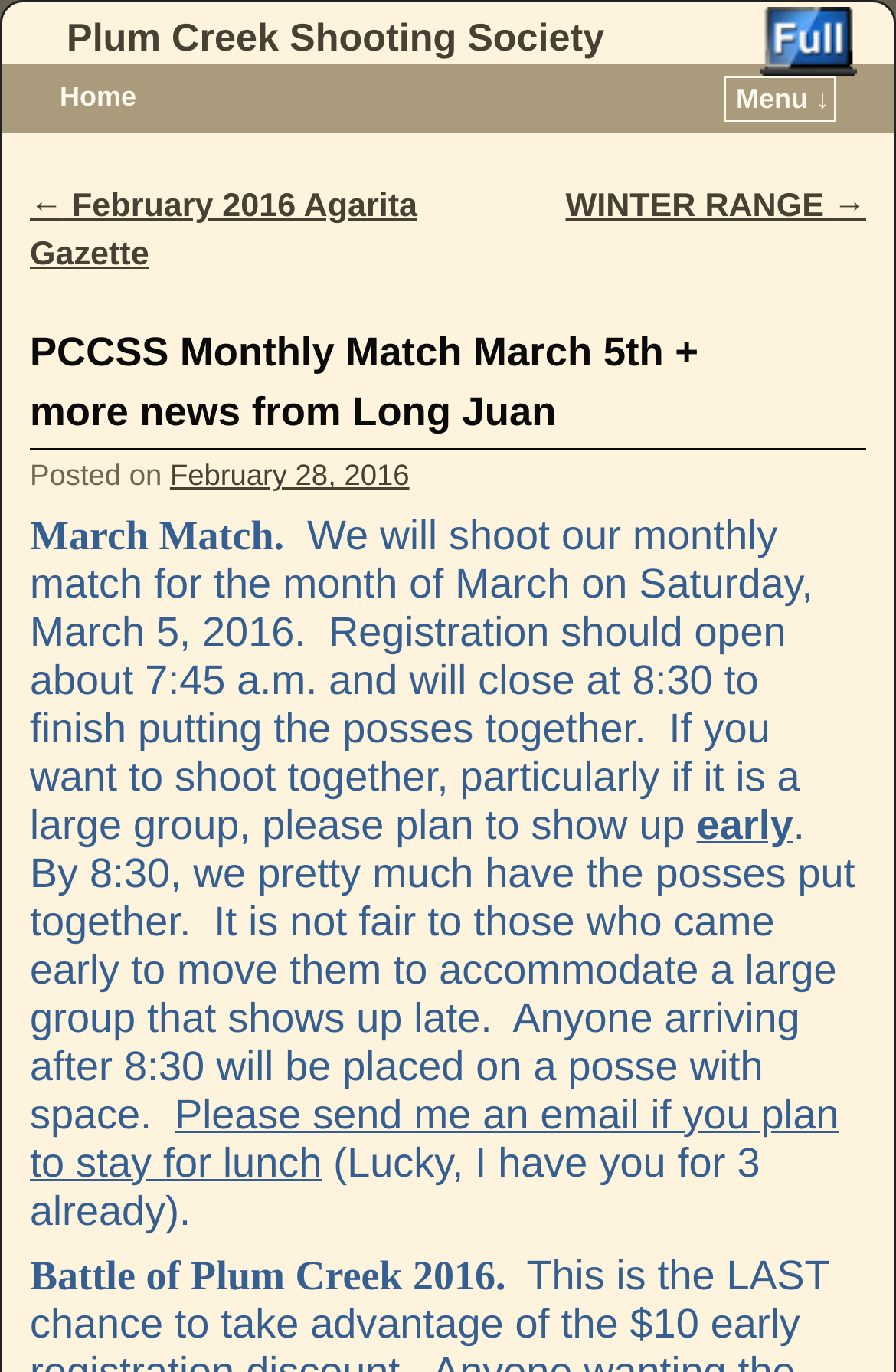Please determine the bounding box coordinates of the area that needs to be clicked to complete this task: 'go to home page'. The coordinates must be four float numbers between 0 and 1, formatted as [left, top, right, bottom].

[0.067, 0.058, 0.152, 0.082]